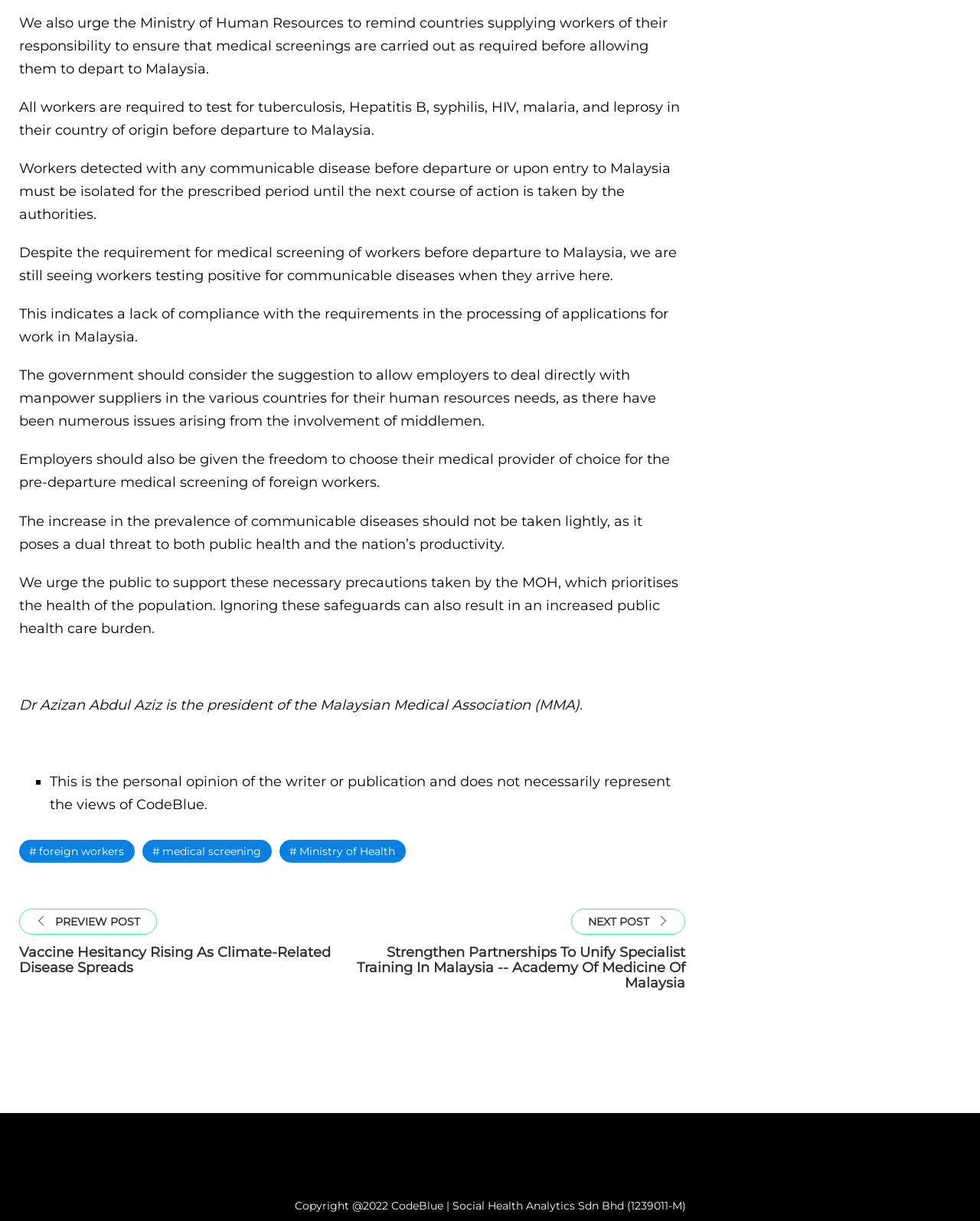Provide a short, one-word or phrase answer to the question below:
Who is the president of the Malaysian Medical Association?

Dr Azizan Abdul Aziz